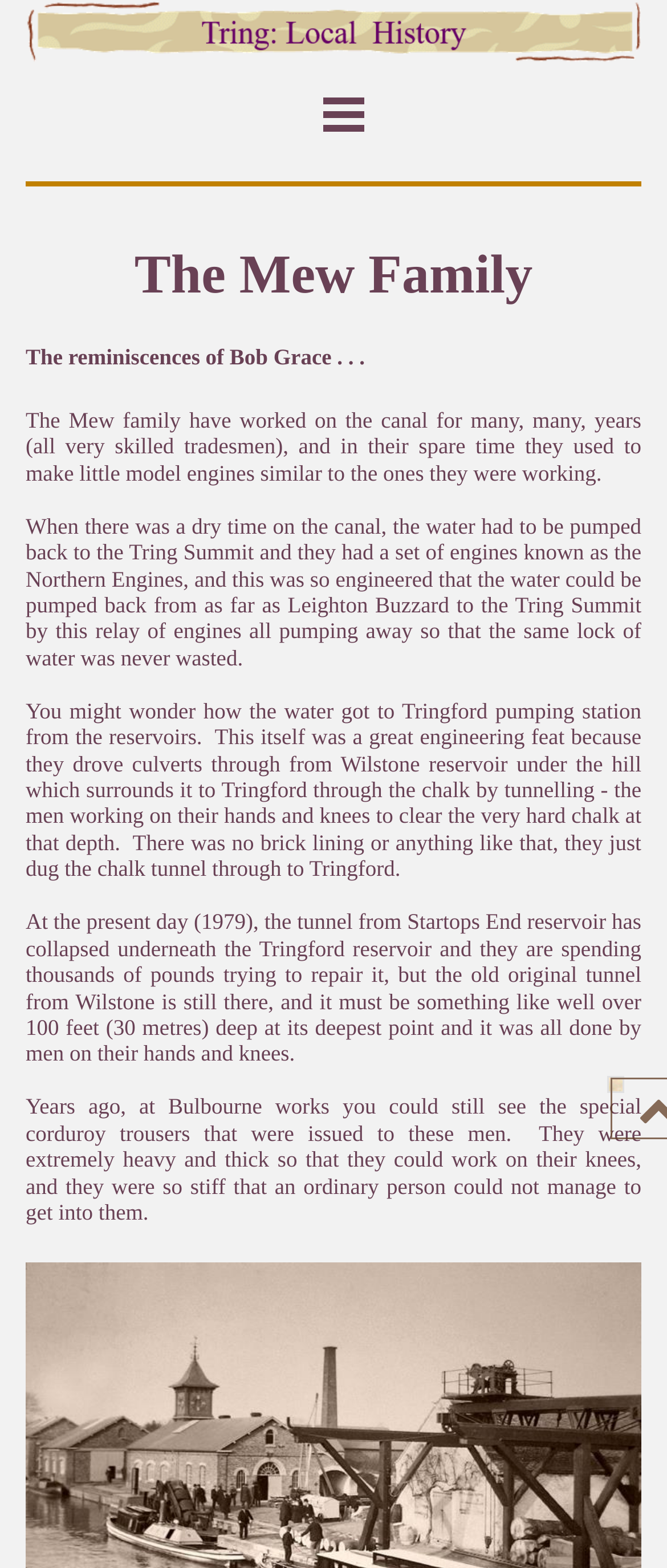How deep is the tunnel from Wilstone reservoir? Analyze the screenshot and reply with just one word or a short phrase.

Over 100 feet